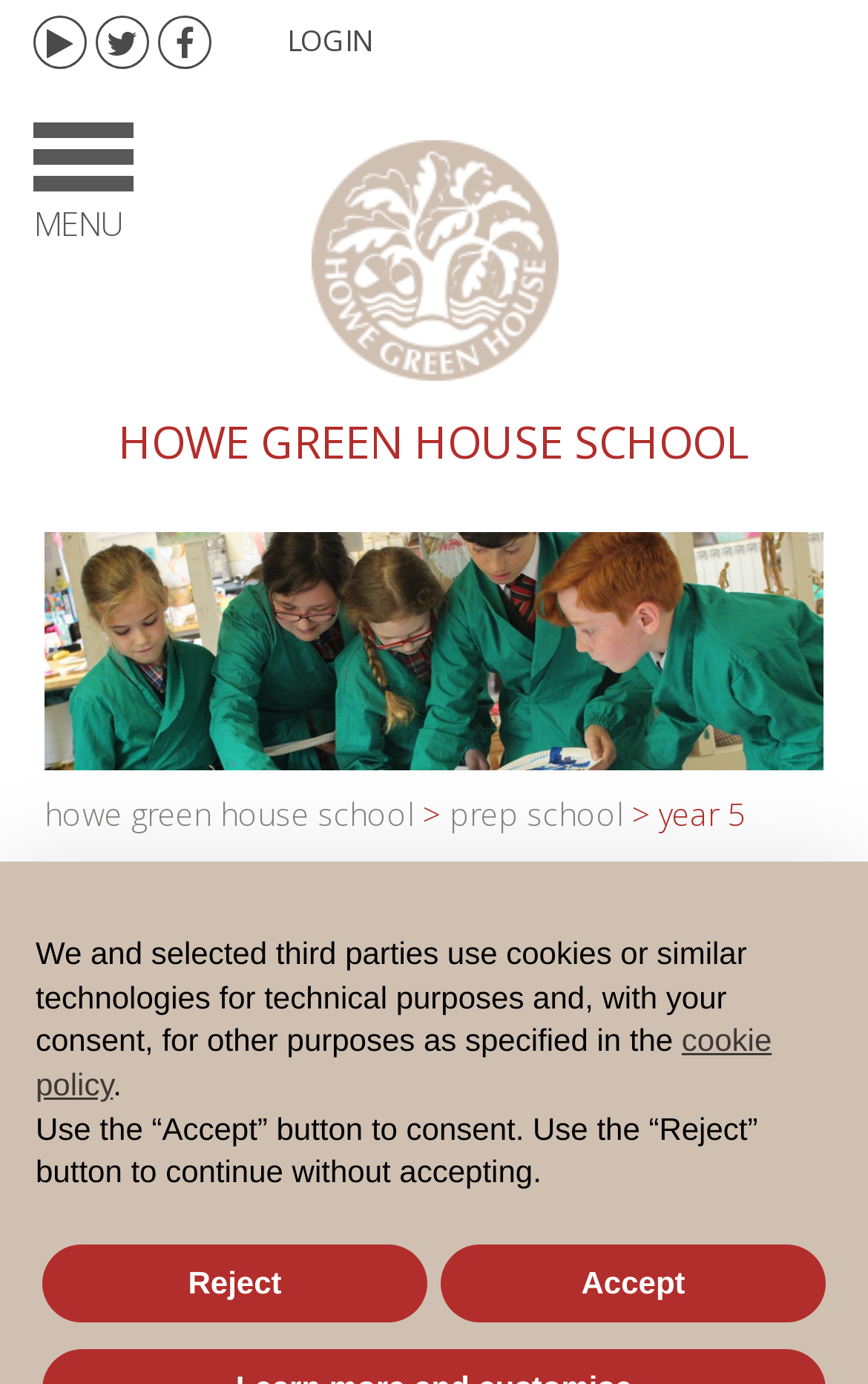Bounding box coordinates are specified in the format (top-left x, top-left y, bottom-right x, bottom-right y). All values are floating point numbers bounded between 0 and 1. Please provide the bounding box coordinate of the region this sentence describes: Reject

[0.049, 0.899, 0.492, 0.956]